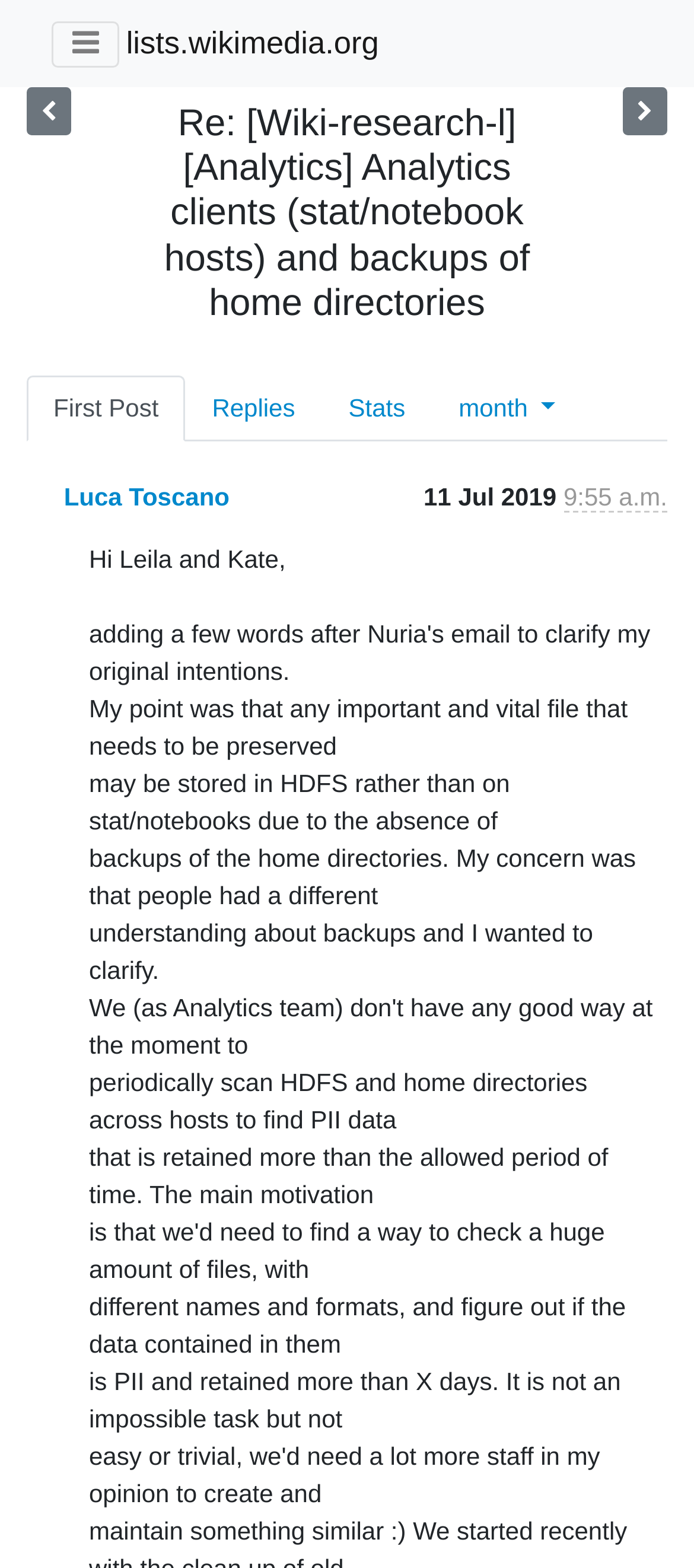Please locate the bounding box coordinates of the element that should be clicked to achieve the given instruction: "Check the stats".

[0.464, 0.239, 0.622, 0.281]